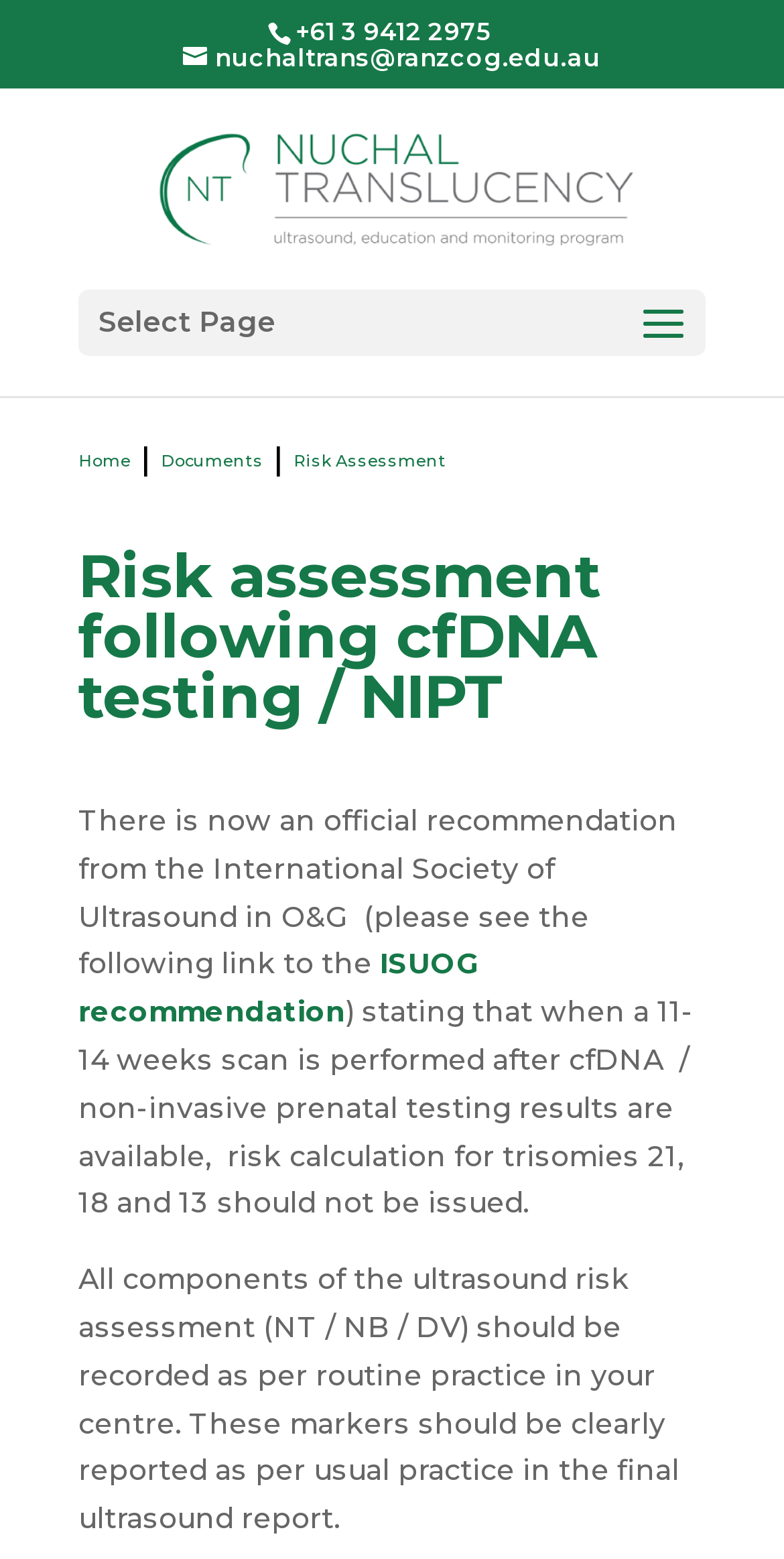Elaborate on the webpage's design and content in a detailed caption.

The webpage is about risk assessment following cfDNA testing or Non-Invasive Prenatal Testing (NIPT). At the top, there are three links: a phone number, an email address, and a link to "Nuchal Translucency" which is accompanied by an image. Below these links, there is a dropdown menu labeled "Select Page" with options to navigate to "Home", "Documents", and "Risk Assessment".

The main content of the page is headed by a title "Risk assessment following cfDNA testing / NIPT". The text below the title explains that there is an official recommendation from the International Society of Ultrasound in O&G (ISUOG) regarding risk calculation for trisomies 21, 18, and 13 when a 11-14 weeks scan is performed after cfDNA / NIPT results are available. The recommendation is to not issue risk calculation in such cases. There is a link to the ISUOG recommendation provided.

Further down, the text continues to explain that all components of the ultrasound risk assessment, including Nuchal Translucency (NT), Nasal Bone (NB), and Ductus Venosus (DV), should be recorded and clearly reported in the final ultrasound report as per usual practice in the centre.